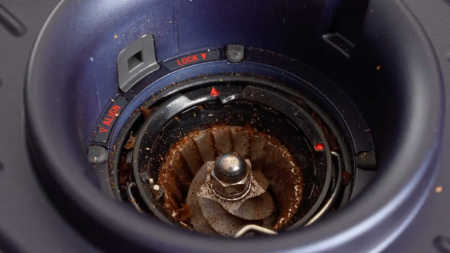Provide a one-word or short-phrase response to the question:
What is the effect of stale grounds on coffee flavor?

Affects flavor